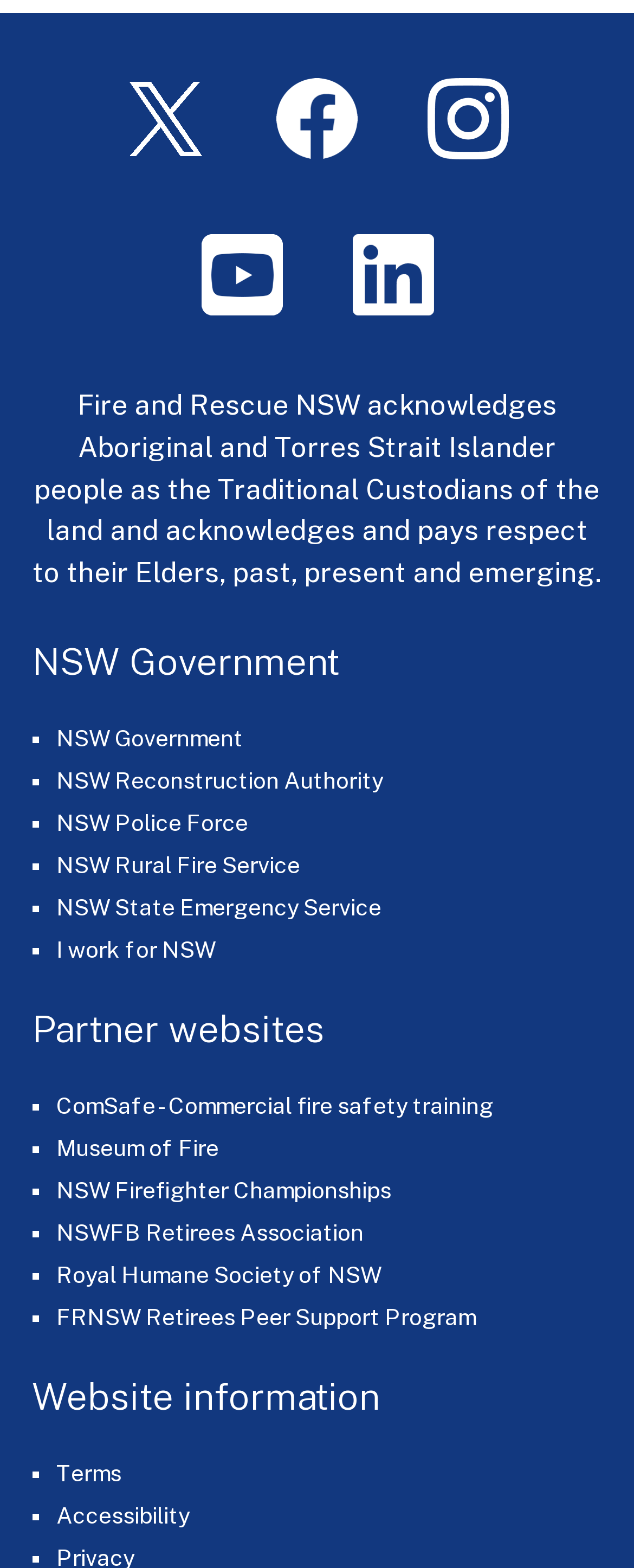Given the element description: "Museum of Fire", predict the bounding box coordinates of this UI element. The coordinates must be four float numbers between 0 and 1, given as [left, top, right, bottom].

[0.088, 0.723, 0.345, 0.74]